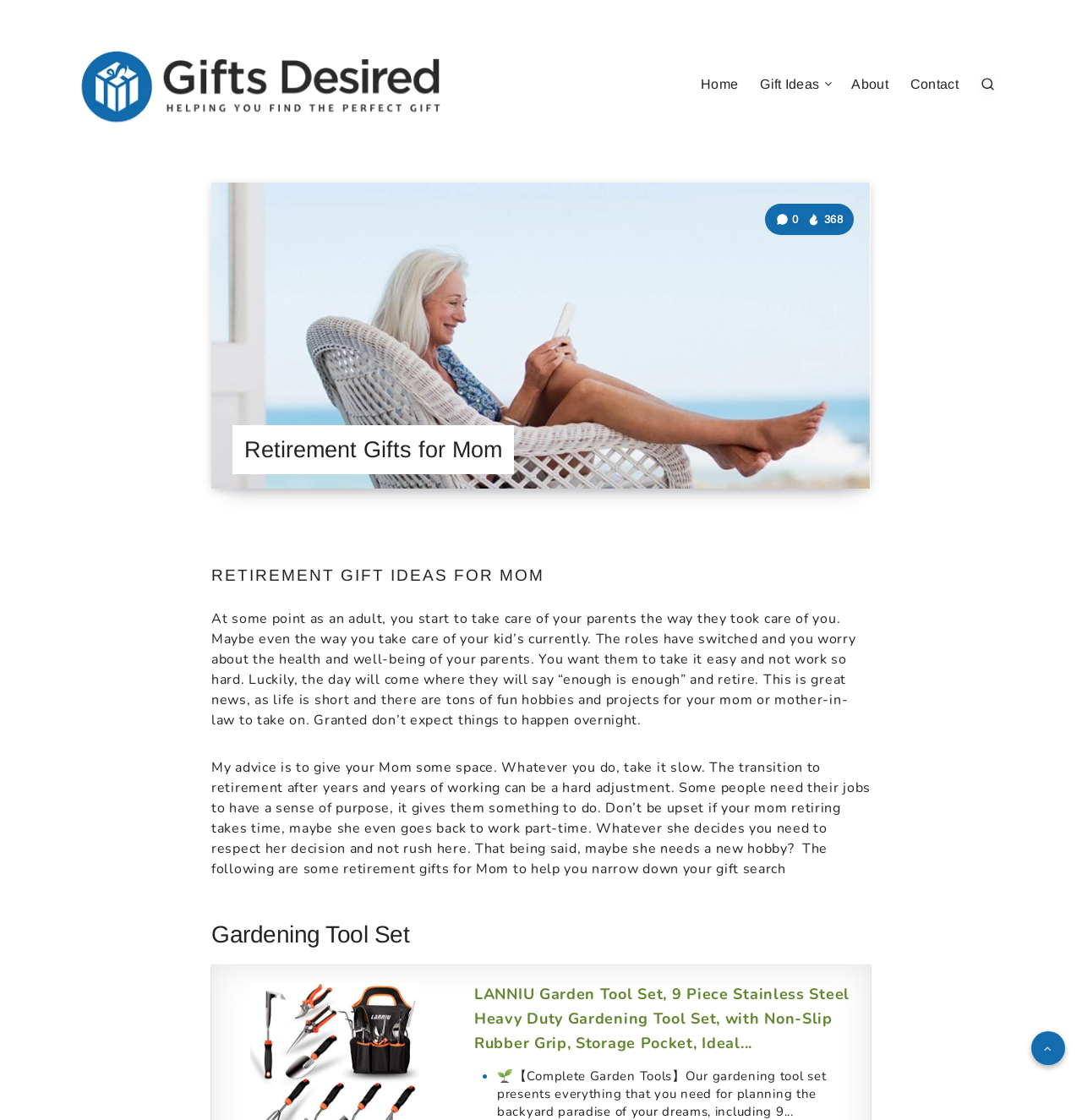Determine the bounding box for the UI element described here: "0".

[0.717, 0.19, 0.741, 0.202]